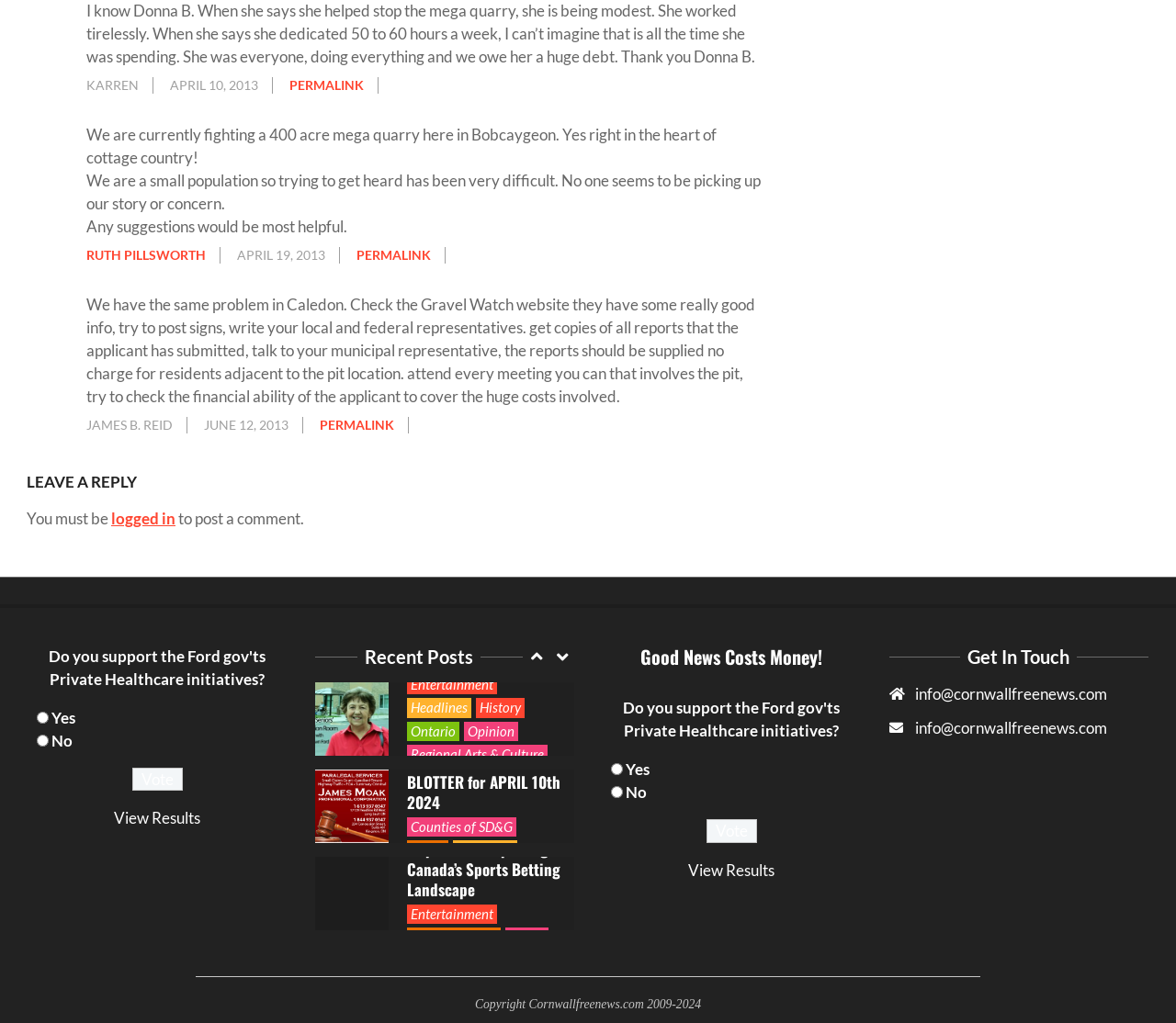Identify the bounding box of the HTML element described as: "Counties of SD&G".

[0.346, 0.714, 0.439, 0.733]